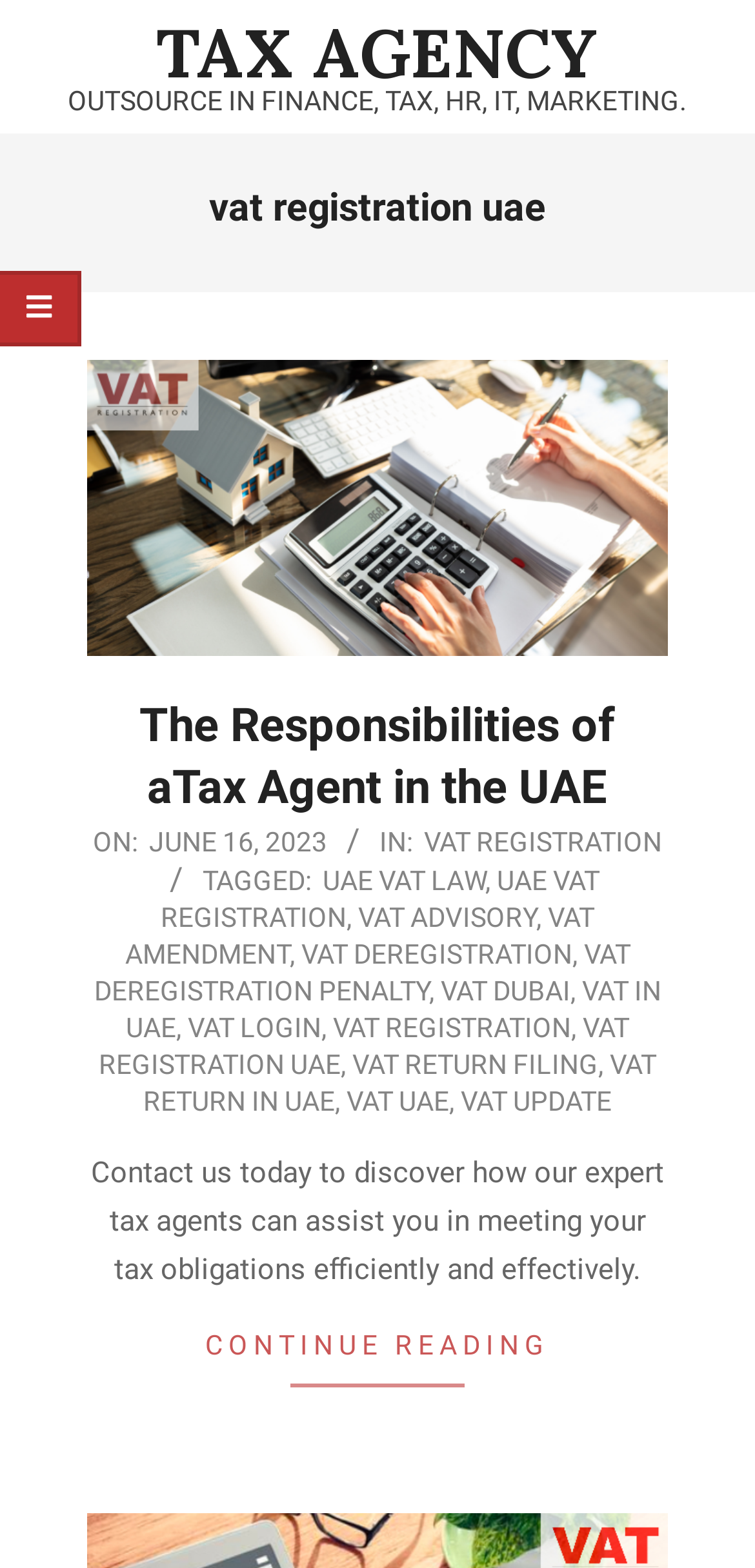Identify the bounding box coordinates for the element you need to click to achieve the following task: "Read the article posted on Friday, June 16, 2023". The coordinates must be four float values ranging from 0 to 1, formatted as [left, top, right, bottom].

[0.197, 0.527, 0.433, 0.547]